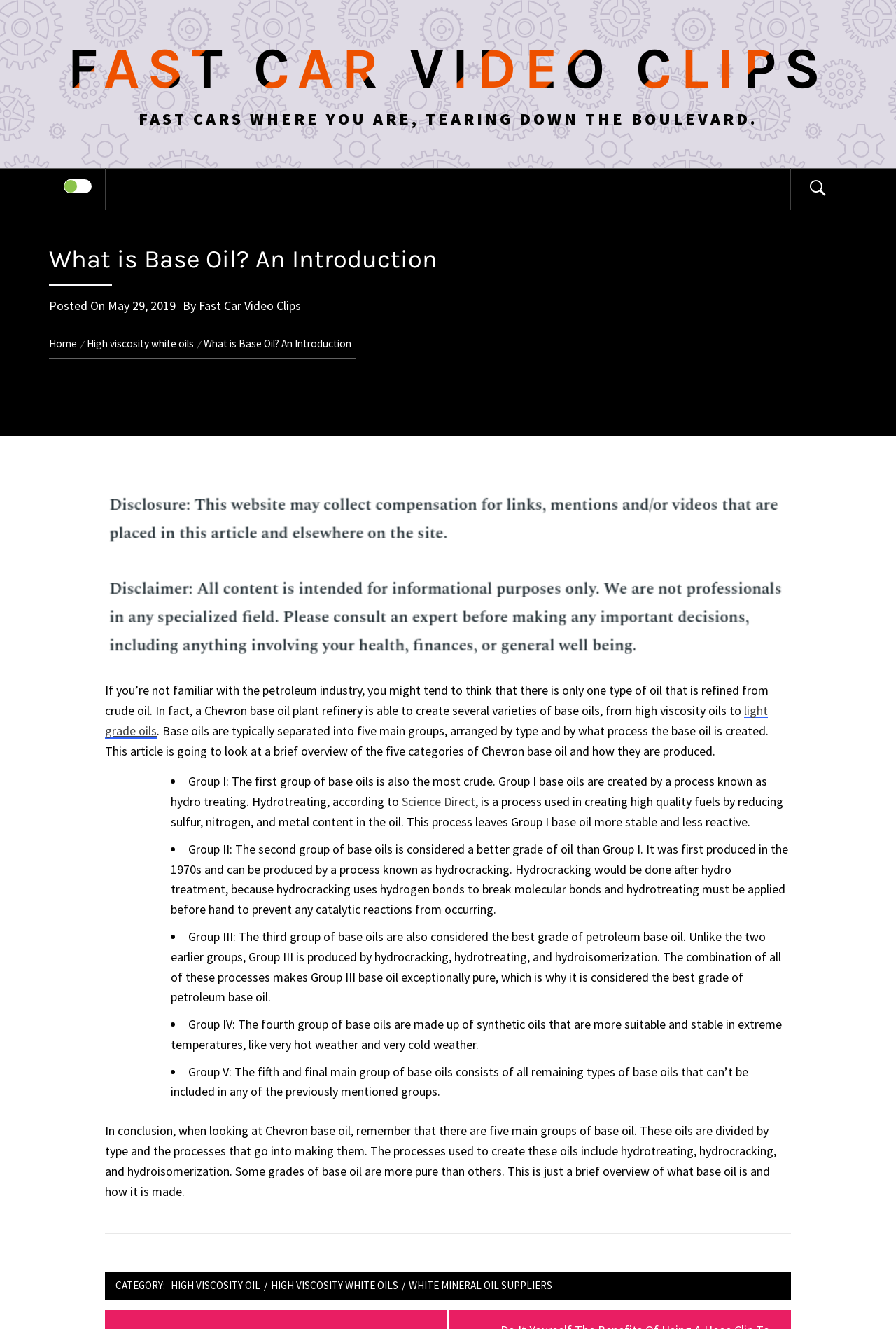Who is the author of the article?
Look at the image and provide a detailed response to the question.

The author of the article is mentioned as 'Fast Car Video Clips', which is also the name of the website.